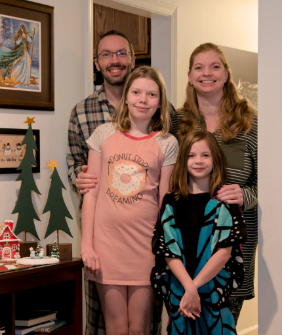How many individuals are in the image?
Observe the image and answer the question with a one-word or short phrase response.

Four